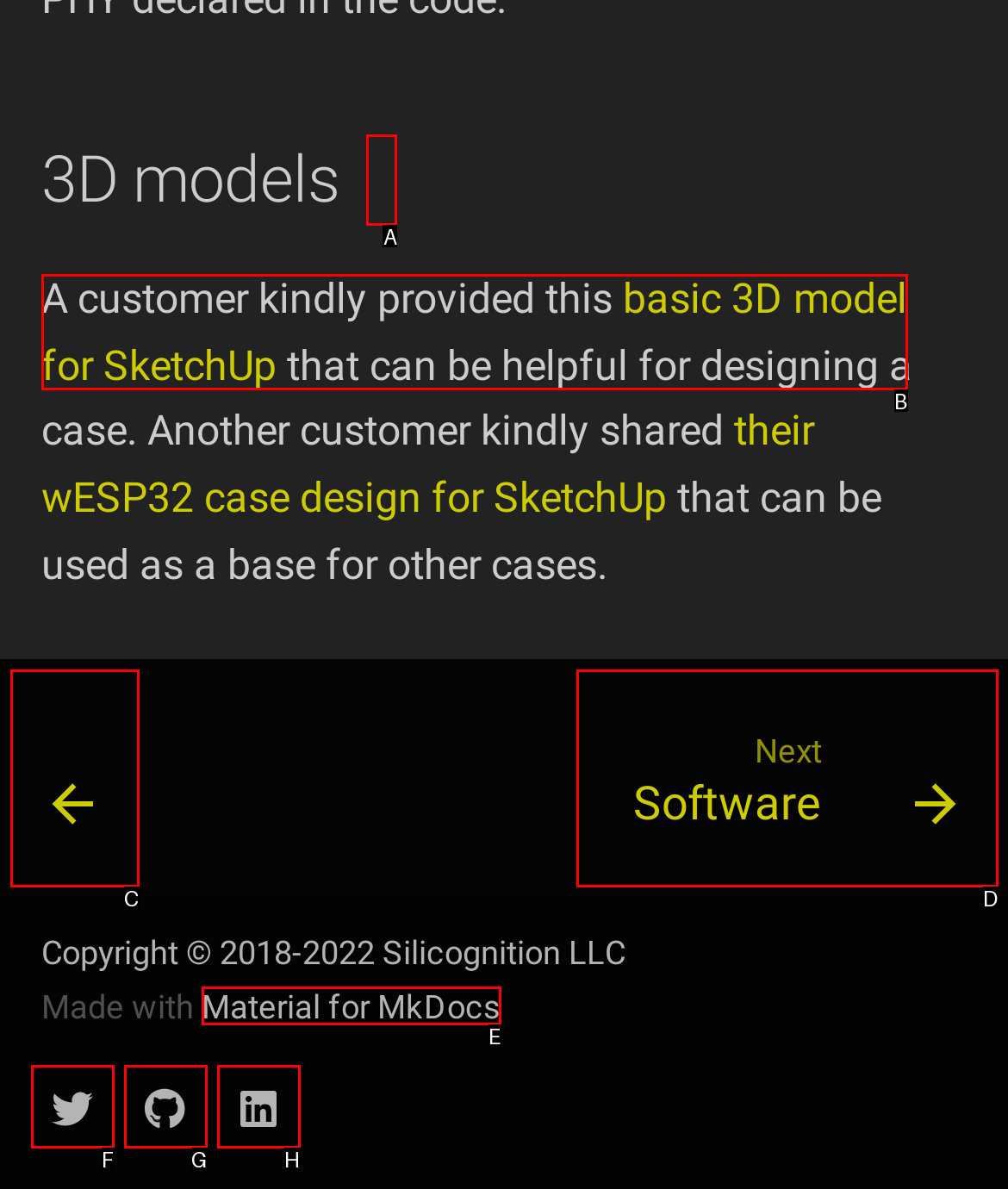Identify which HTML element should be clicked to fulfill this instruction: View the Material for MkDocs website Reply with the correct option's letter.

E